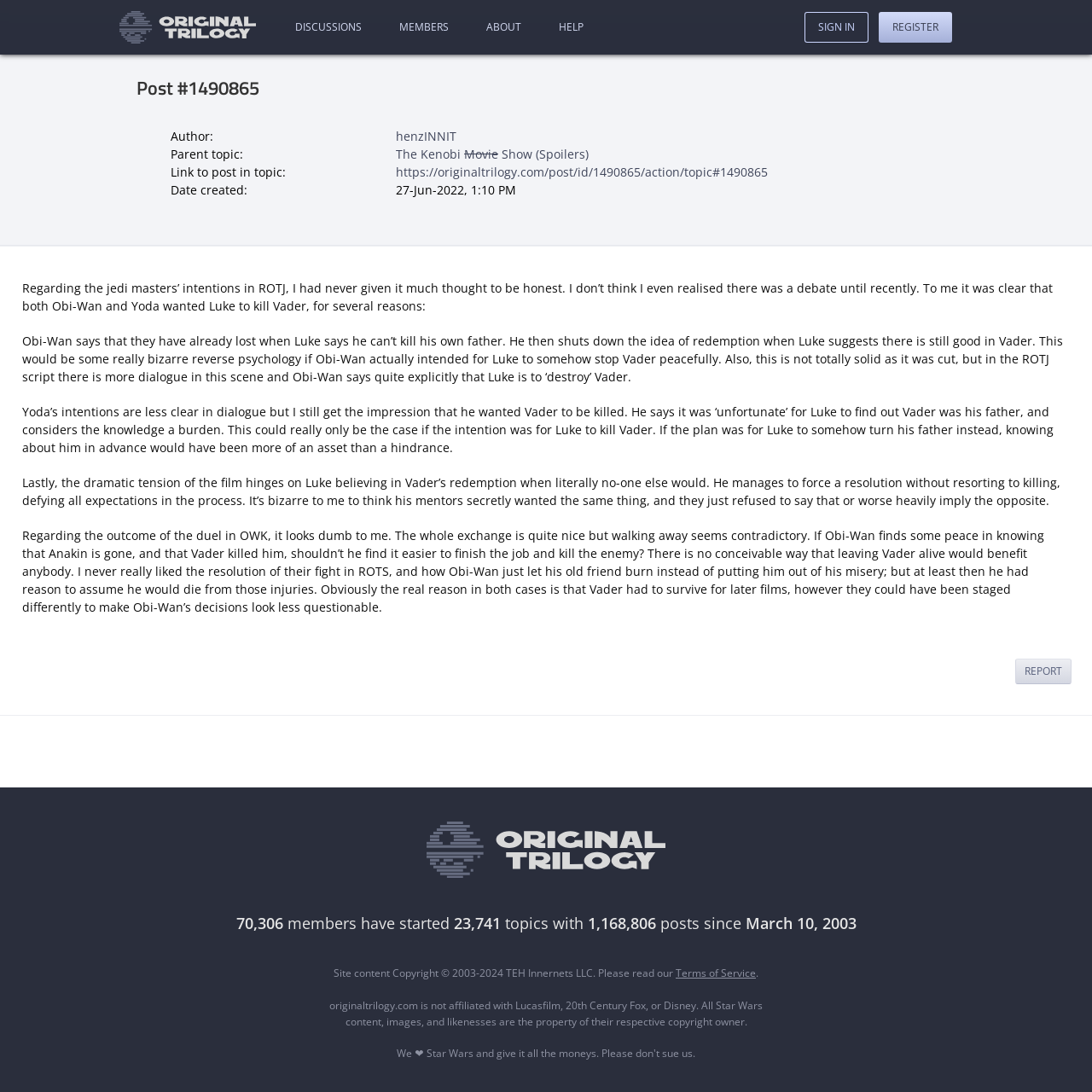Determine the bounding box coordinates of the clickable region to follow the instruction: "Click the 'Terms of Service' link".

[0.619, 0.884, 0.692, 0.897]